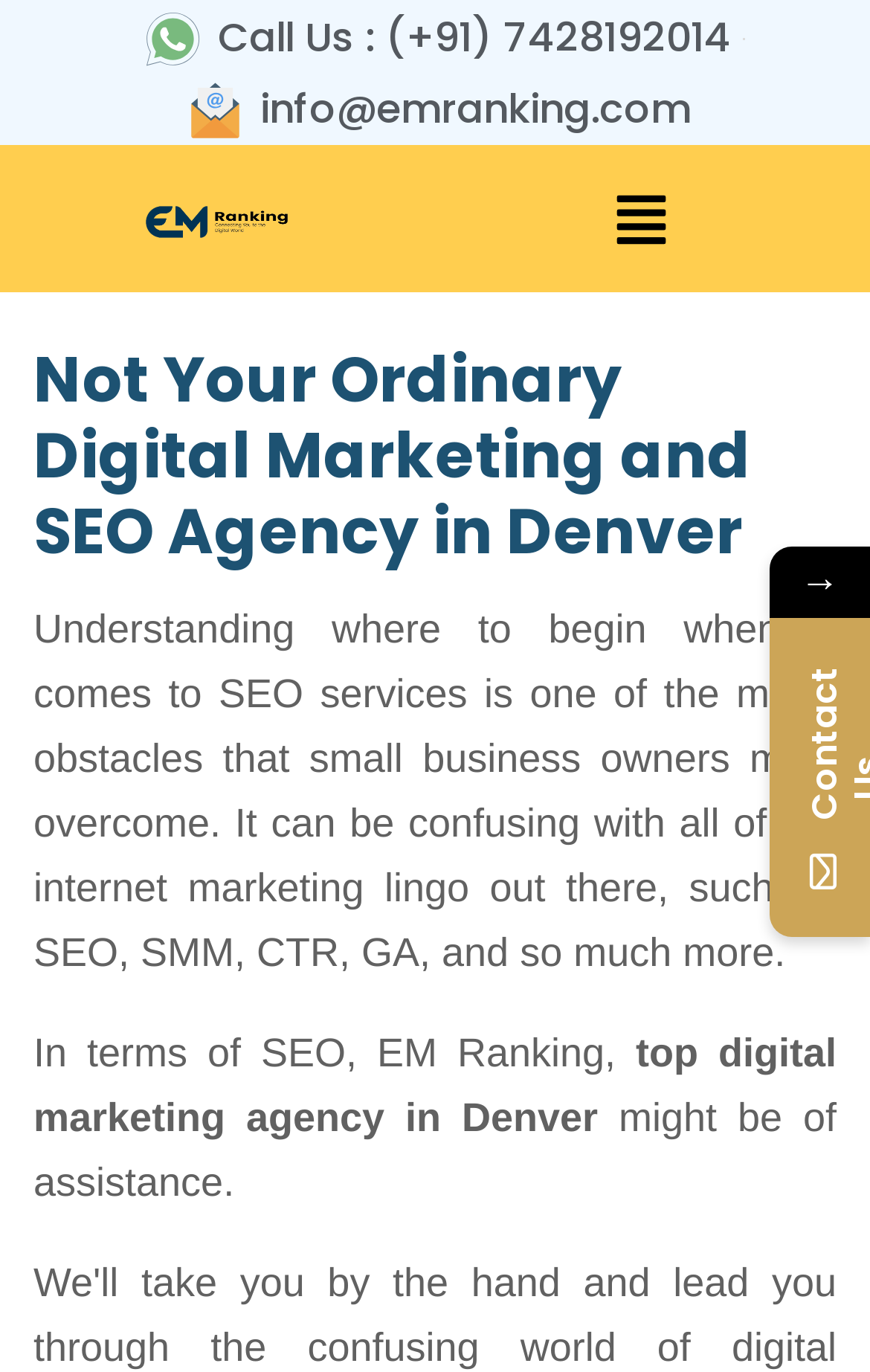Using the information in the image, could you please answer the following question in detail:
What is the phone number to call?

I found the phone number by looking at the link element with the text 'Call Us : (+91) 7428192014' which is located at the top of the webpage.